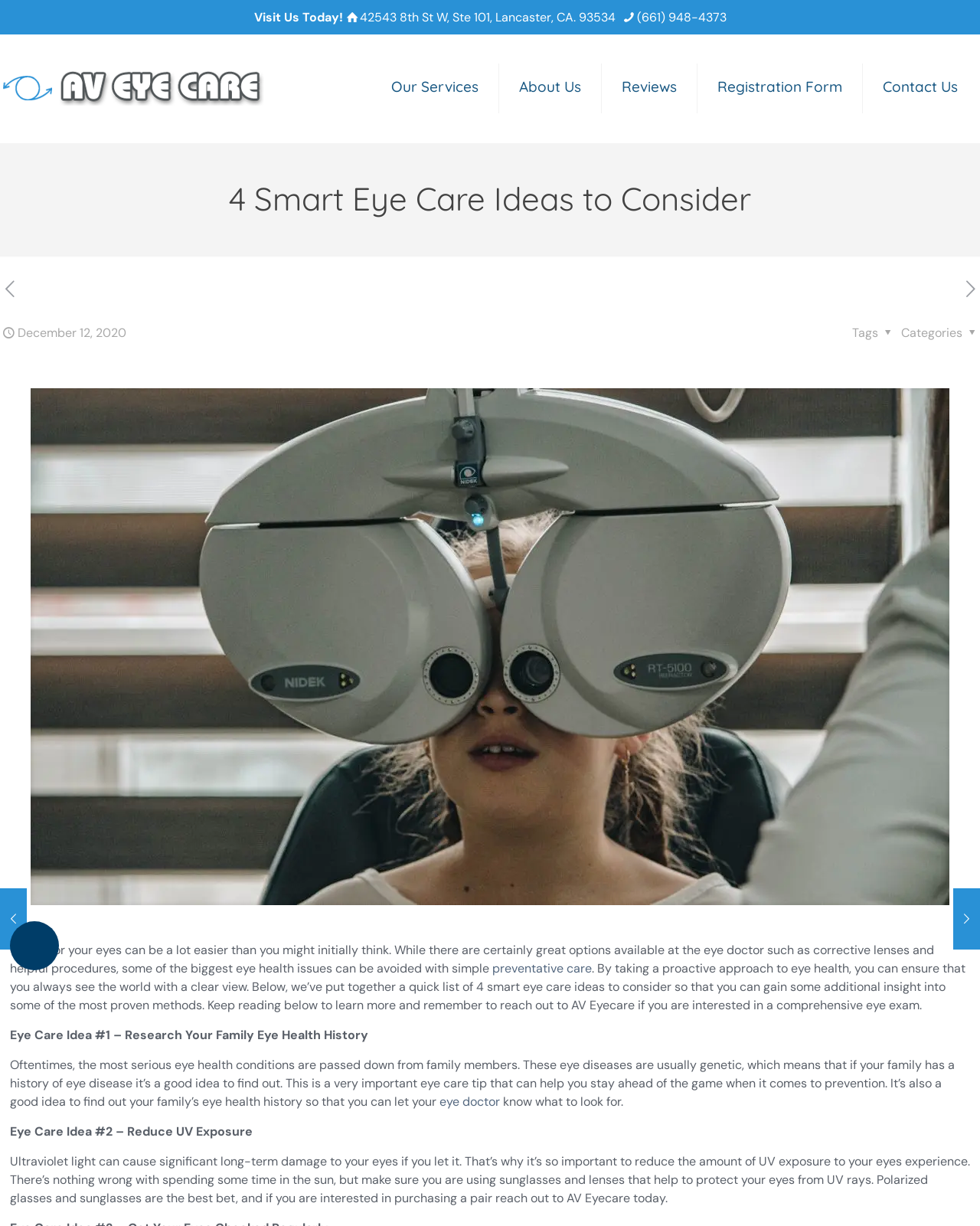Highlight the bounding box coordinates of the element that should be clicked to carry out the following instruction: "Call the phone number". The coordinates must be given as four float numbers ranging from 0 to 1, i.e., [left, top, right, bottom].

[0.65, 0.007, 0.741, 0.021]